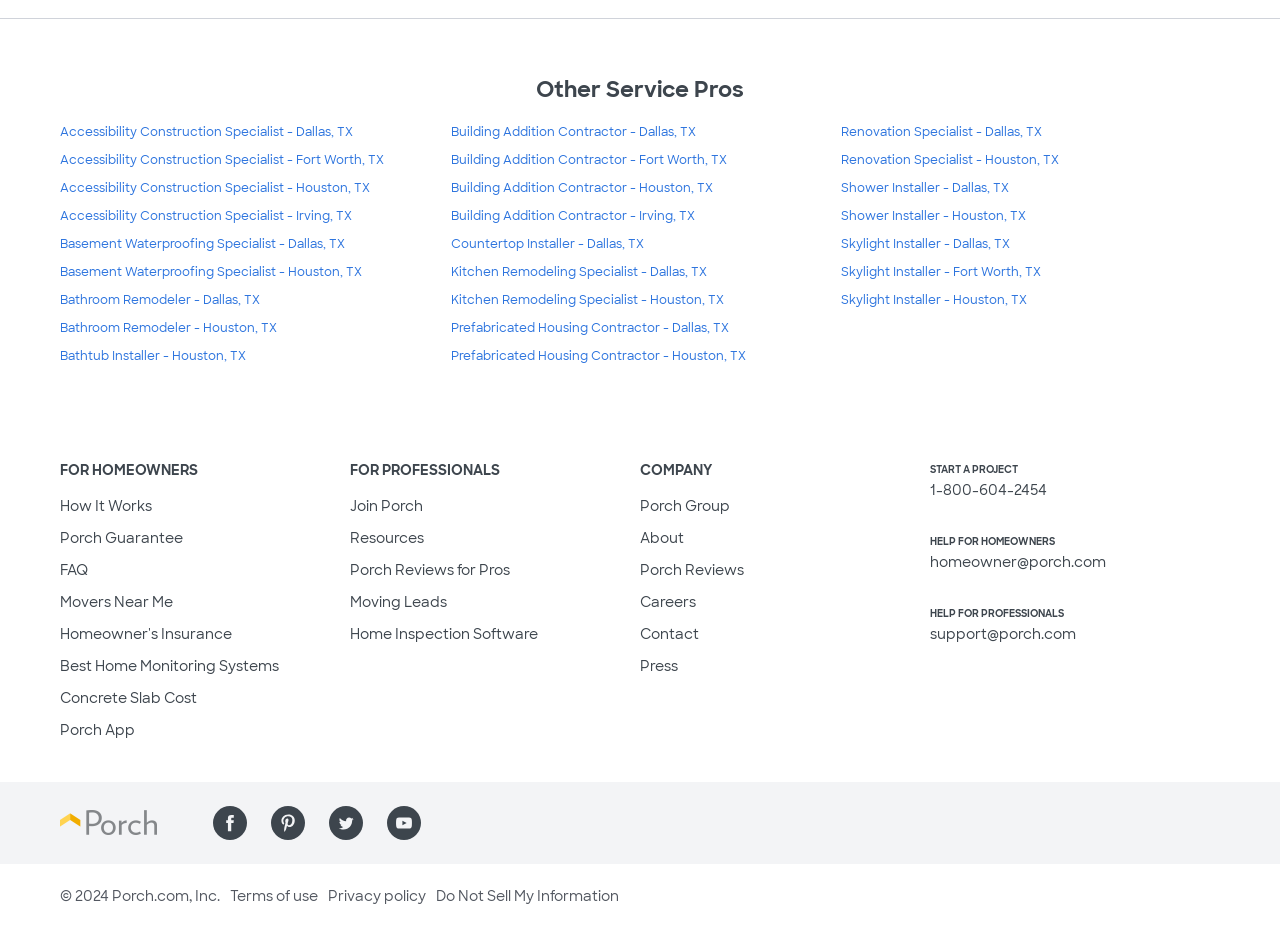Identify the bounding box coordinates of the section to be clicked to complete the task described by the following instruction: "Click on 'Accessibility Construction Specialist - Dallas, TX'". The coordinates should be four float numbers between 0 and 1, formatted as [left, top, right, bottom].

[0.047, 0.132, 0.276, 0.15]